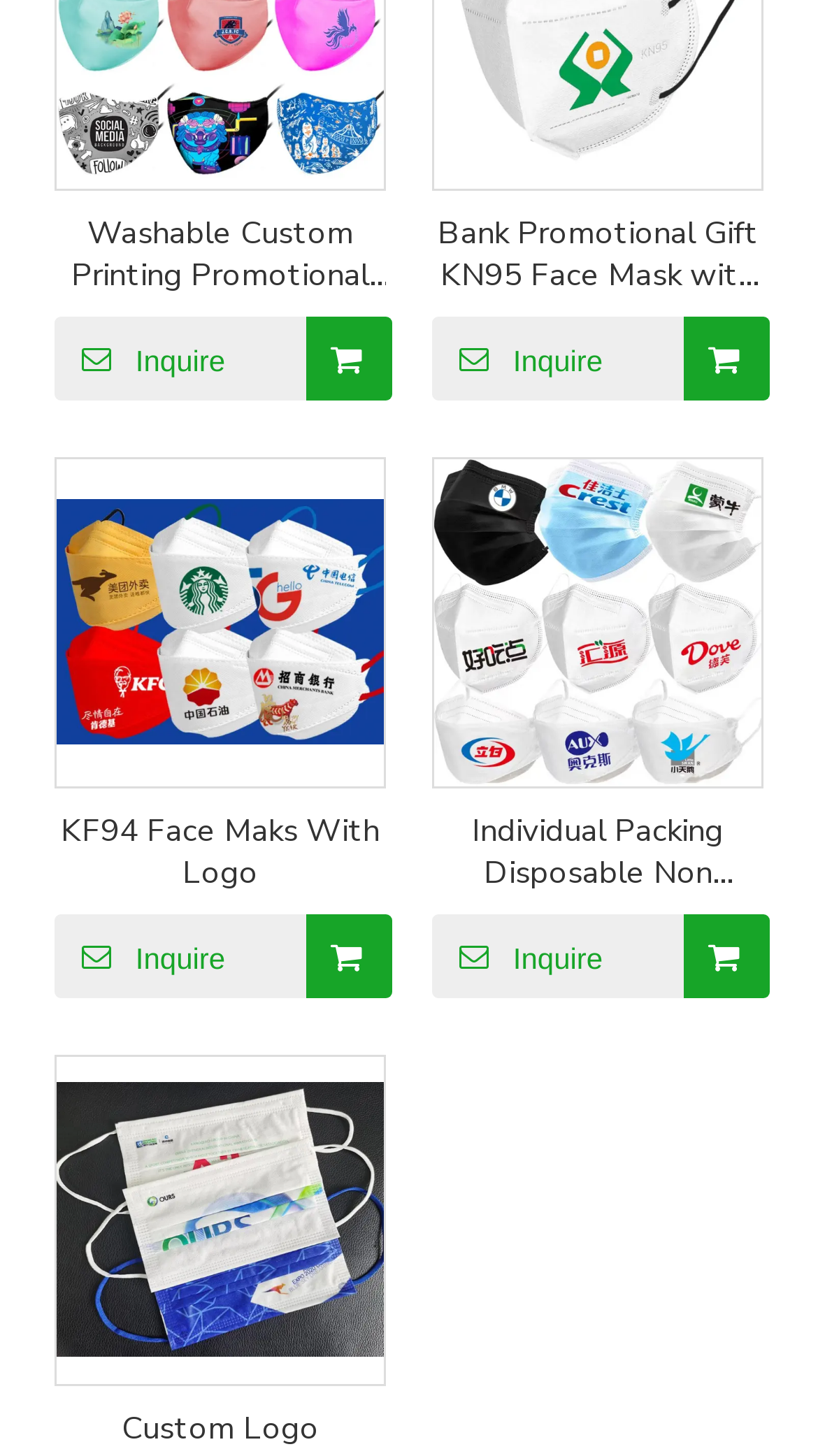Give a concise answer of one word or phrase to the question: 
What is the text of the link above the 'KF94 Face Maks With Logo' product image?

KF94 Face Maks With Logo